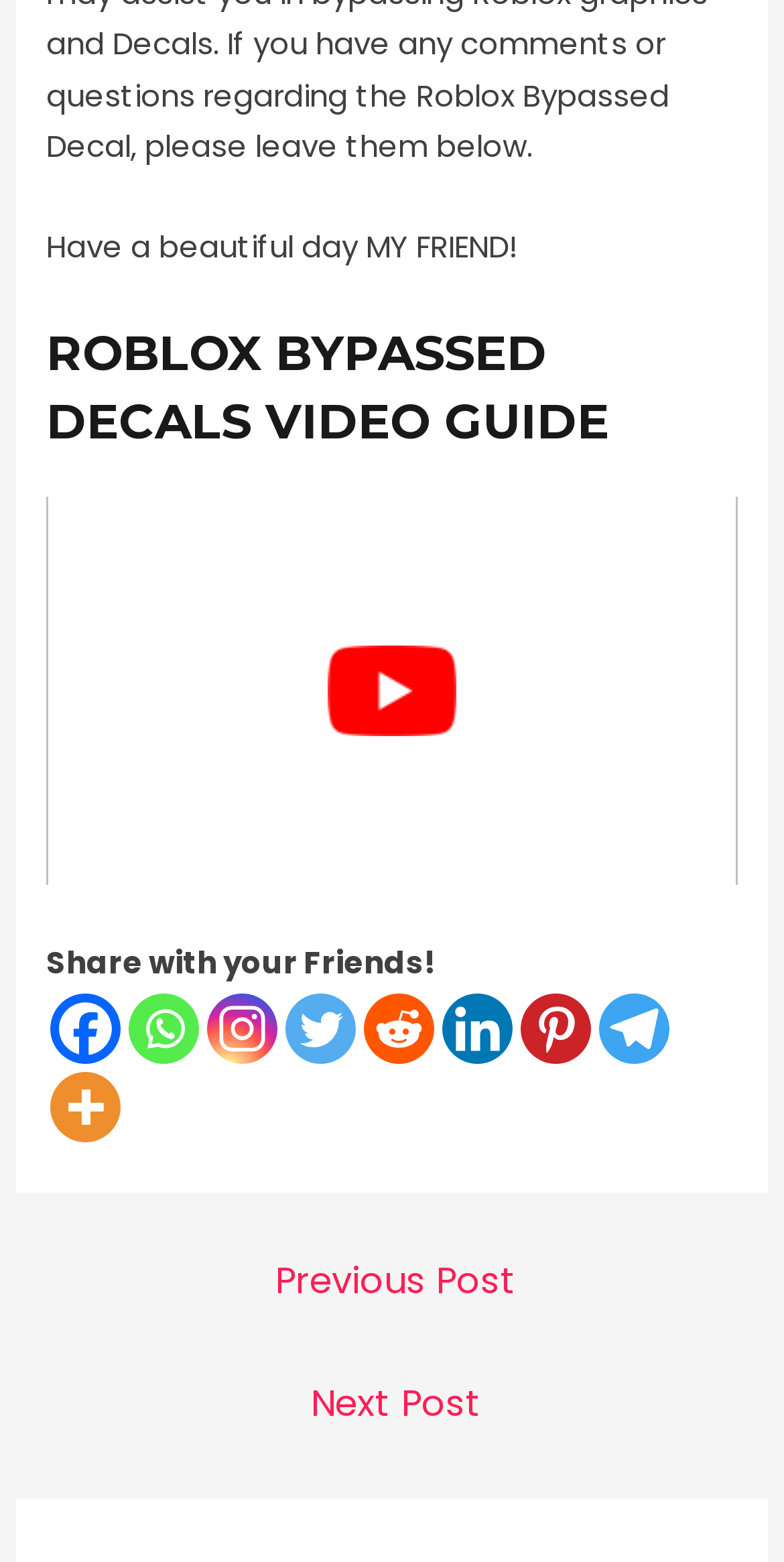How many social media platforms are available for sharing?
Give a thorough and detailed response to the question.

The number of social media platforms available for sharing can be determined by counting the number of link elements below the text 'Share with your Friends!' which are 8 in total, including Facebook, Whatsapp, Instagram, Twitter, Reddit, Linkedin, Pinterest, and Telegram.